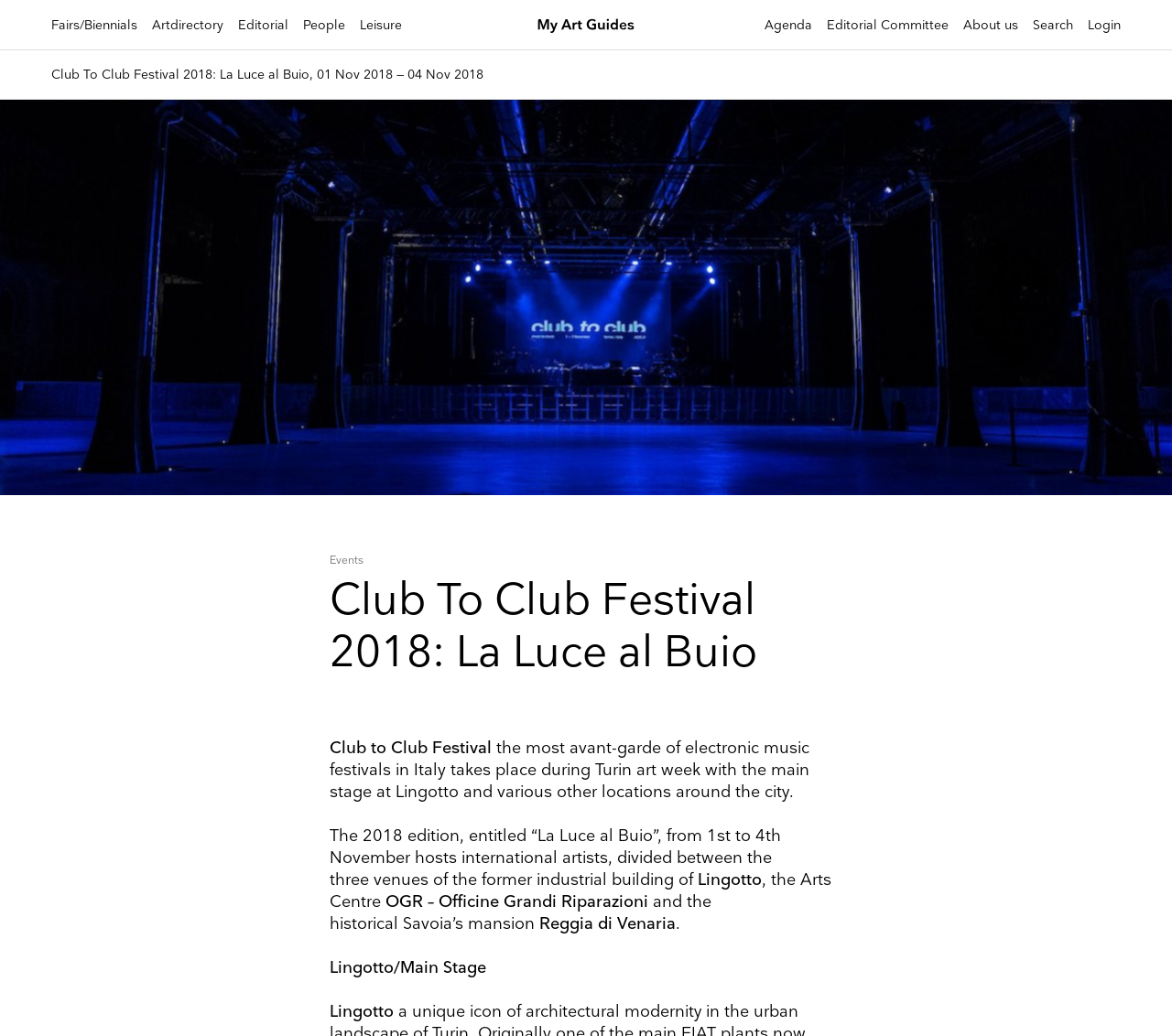Please specify the bounding box coordinates for the clickable region that will help you carry out the instruction: "Click on the 'Fairs/Biennials' link".

[0.044, 0.017, 0.117, 0.032]